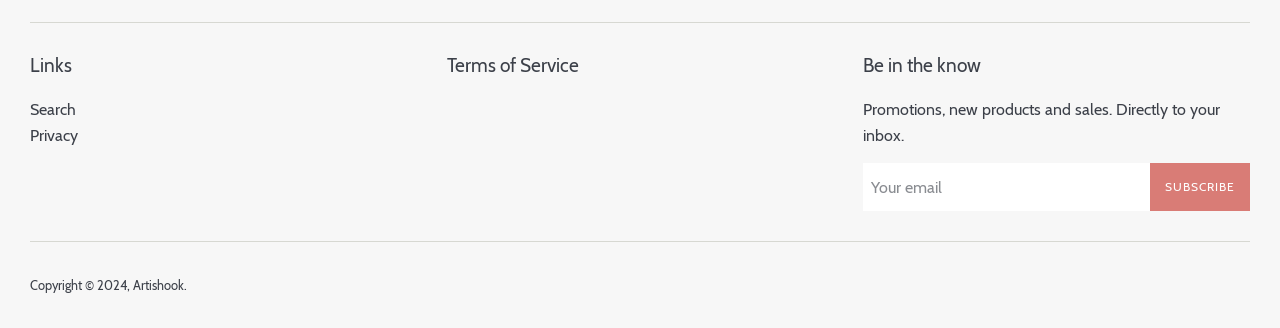Please answer the following question using a single word or phrase: 
What is the name of the company?

Artishook